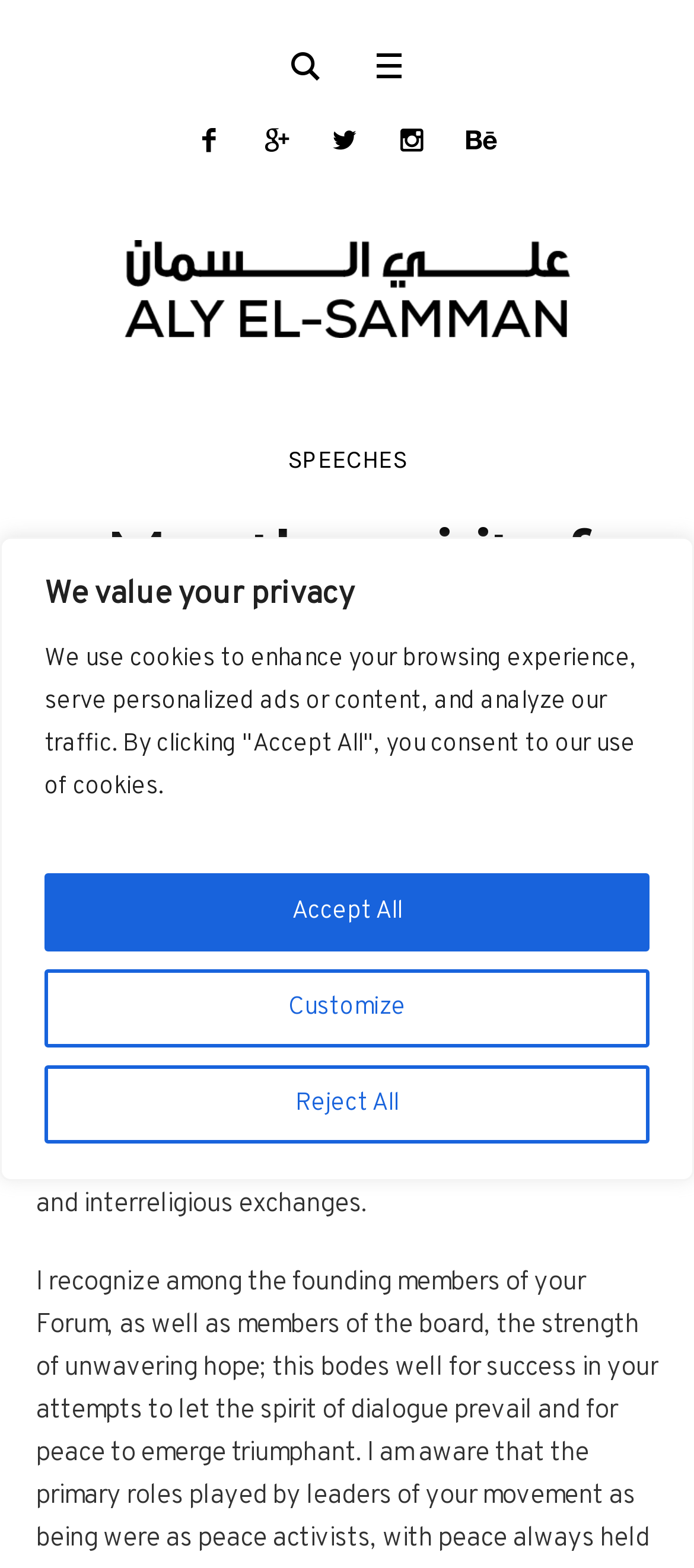Please identify the bounding box coordinates of the element's region that needs to be clicked to fulfill the following instruction: "Read the Mediterranean Peace Forum article". The bounding box coordinates should consist of four float numbers between 0 and 1, i.e., [left, top, right, bottom].

[0.051, 0.544, 0.749, 0.565]